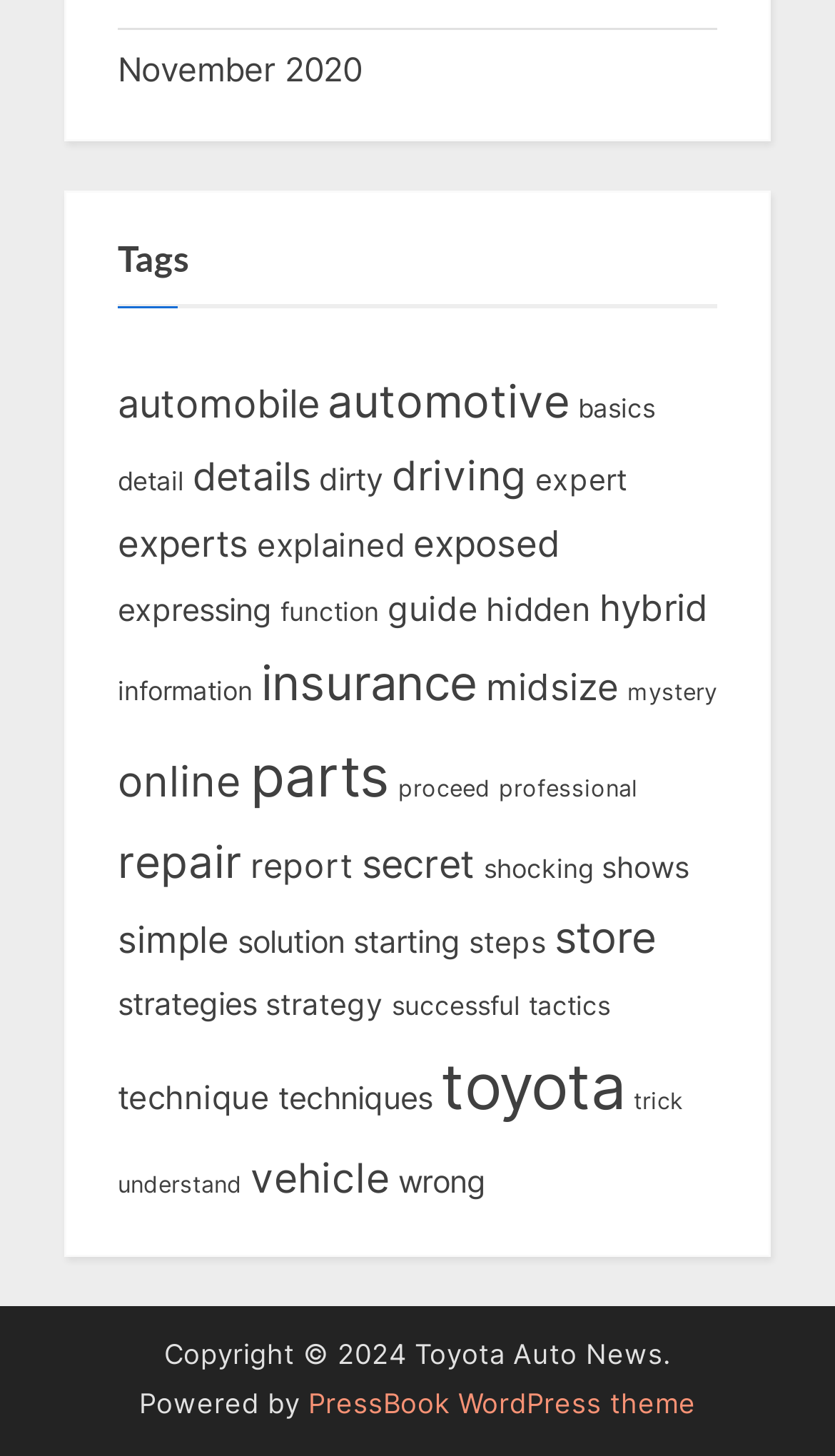Determine the bounding box coordinates for the area that should be clicked to carry out the following instruction: "View the 'insurance' category".

[0.313, 0.449, 0.572, 0.489]